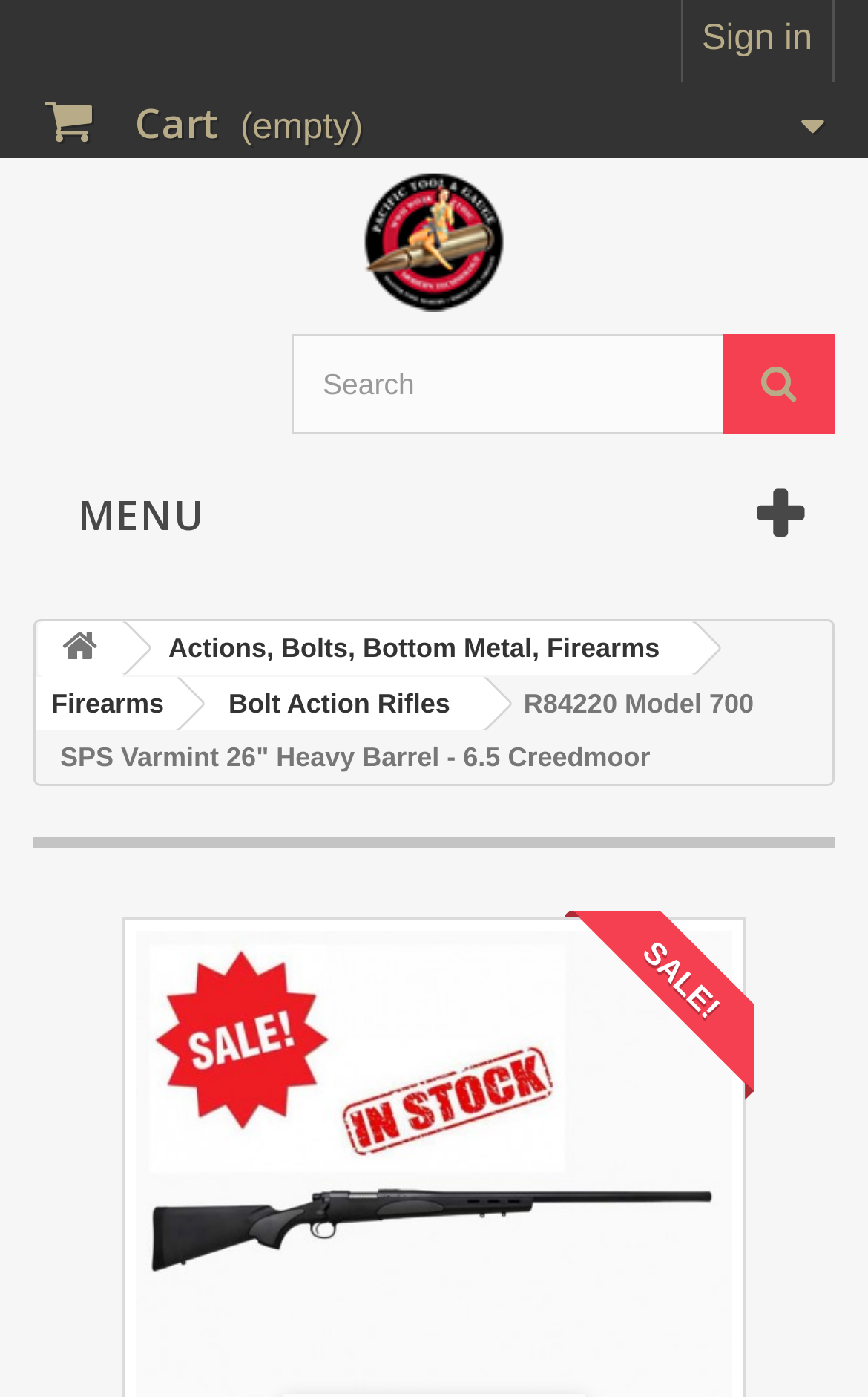What is the function of the button with a magnifying glass icon?
Answer the question with a single word or phrase by looking at the picture.

Search